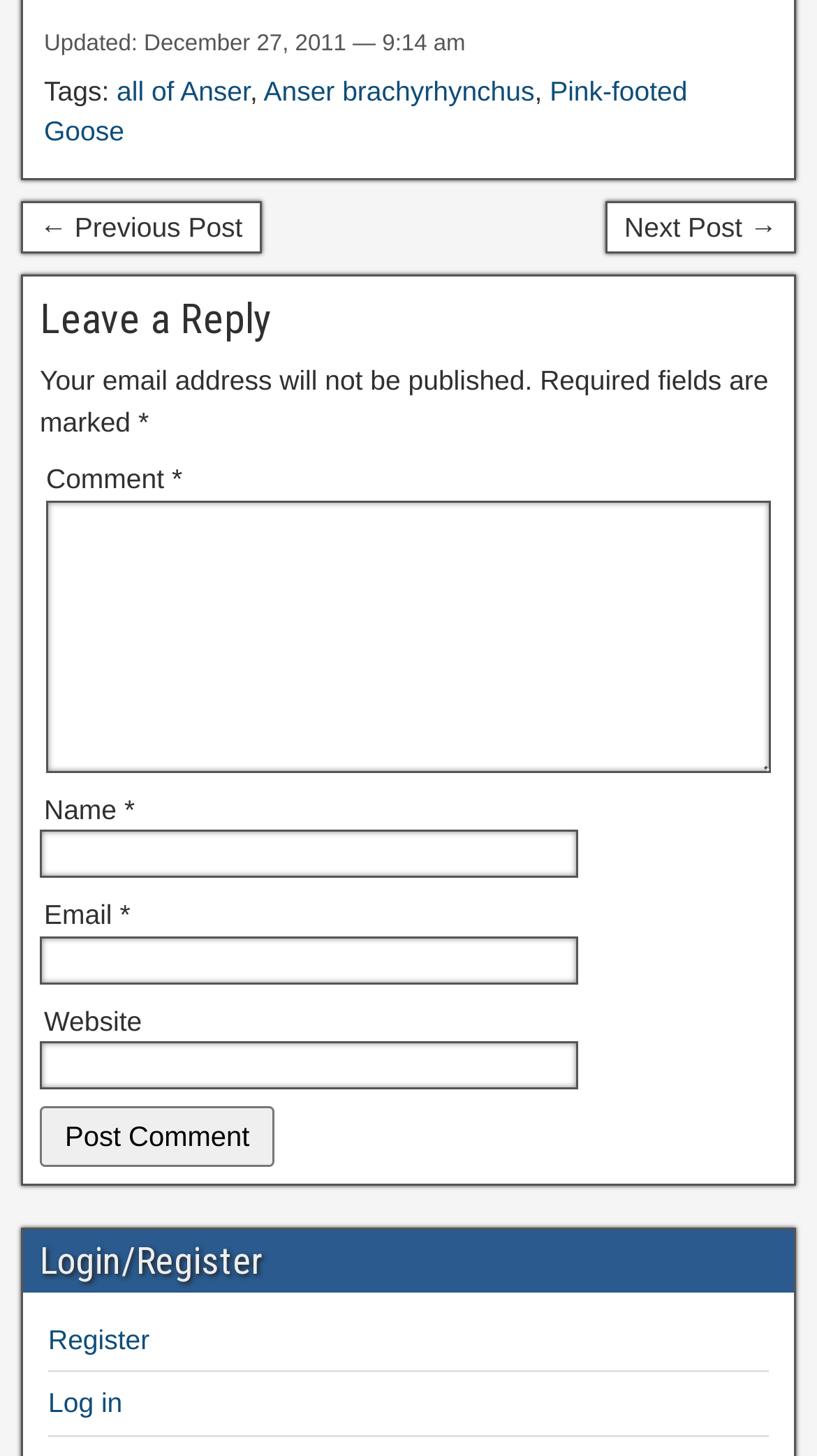Kindly provide the bounding box coordinates of the section you need to click on to fulfill the given instruction: "Register".

[0.059, 0.909, 0.183, 0.931]